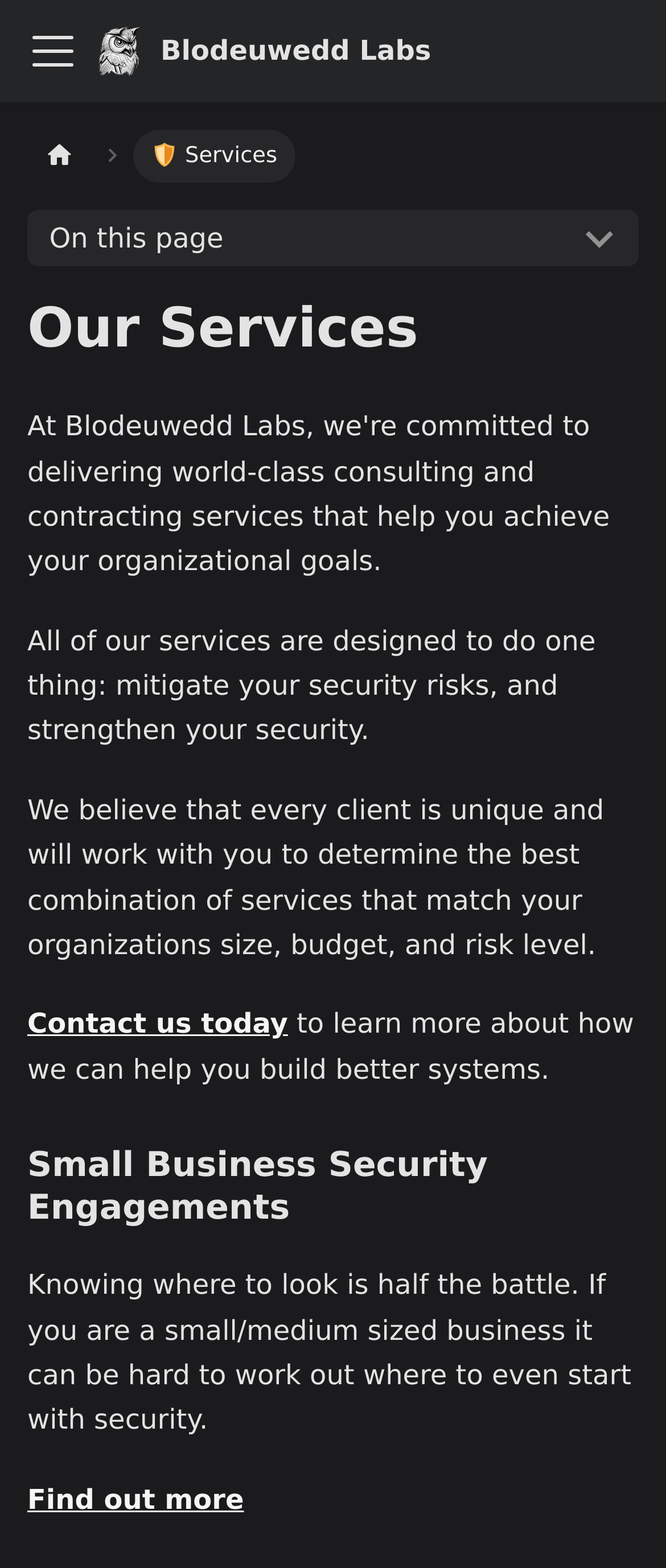Provide the bounding box coordinates of the HTML element this sentence describes: "​".

[0.435, 0.757, 0.499, 0.783]